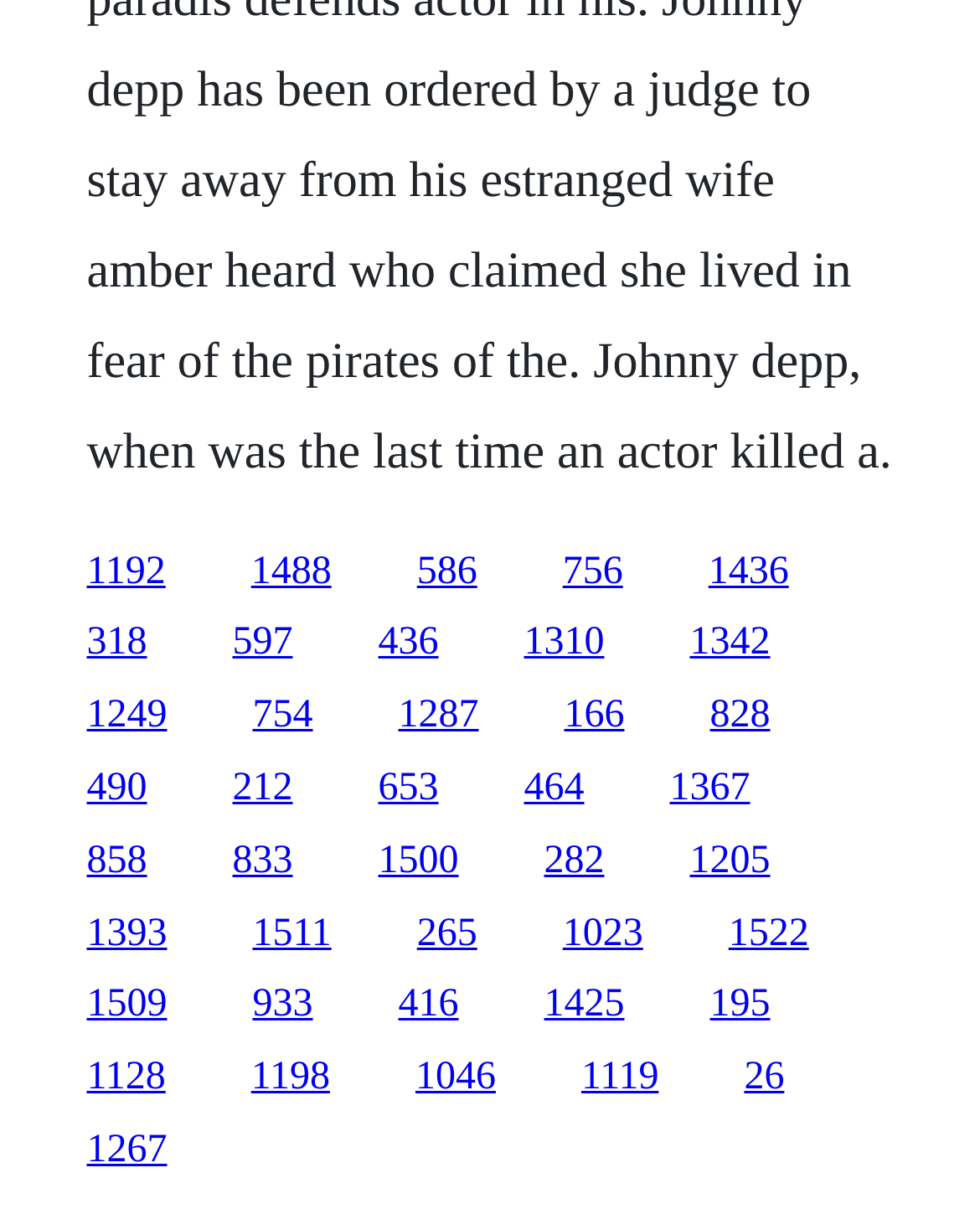From the webpage screenshot, predict the bounding box coordinates (top-left x, top-left y, bottom-right x, bottom-right y) for the UI element described here: 1425

[0.555, 0.814, 0.637, 0.849]